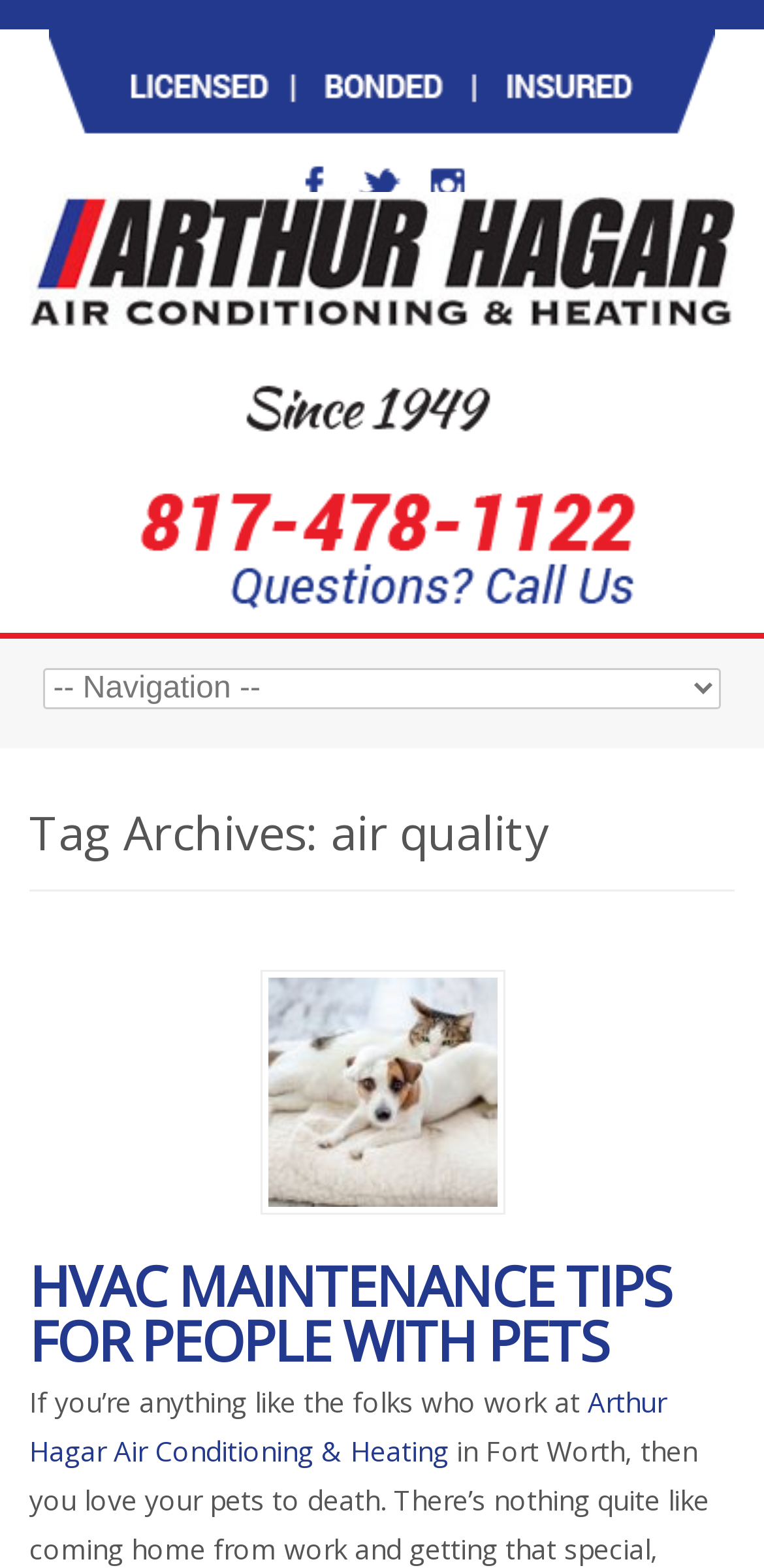Please respond to the question using a single word or phrase:
How many images are there in the first figure?

1